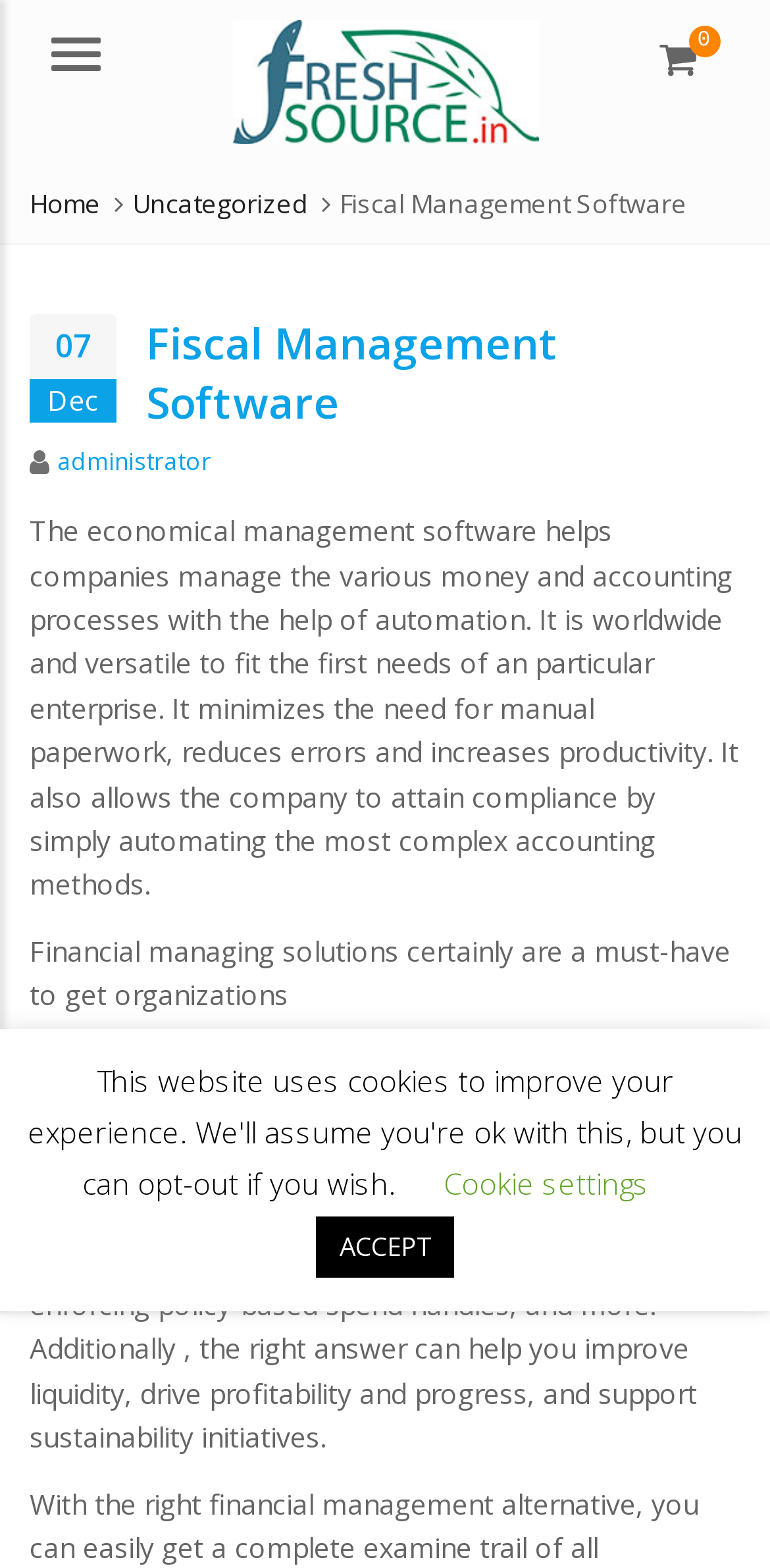Can you give a comprehensive explanation to the question given the content of the image?
What is the role of the 'Cookie settings' button?

The 'Cookie settings' button is likely used to manage the website's cookie settings, allowing users to customize their cookie preferences or opt-out of certain types of cookies.